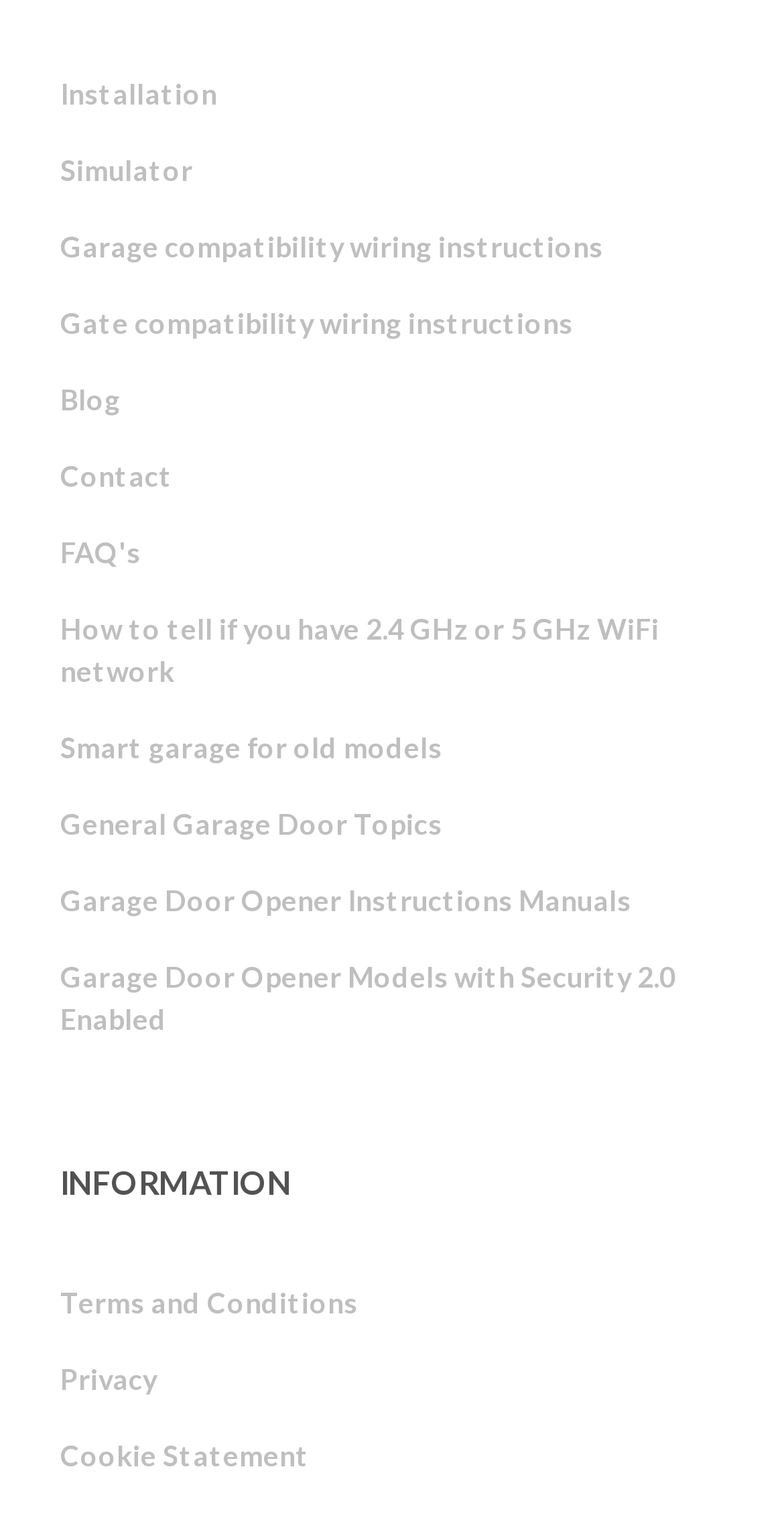Locate the bounding box coordinates of the element you need to click to accomplish the task described by this instruction: "Go to Blog".

[0.077, 0.239, 0.921, 0.289]